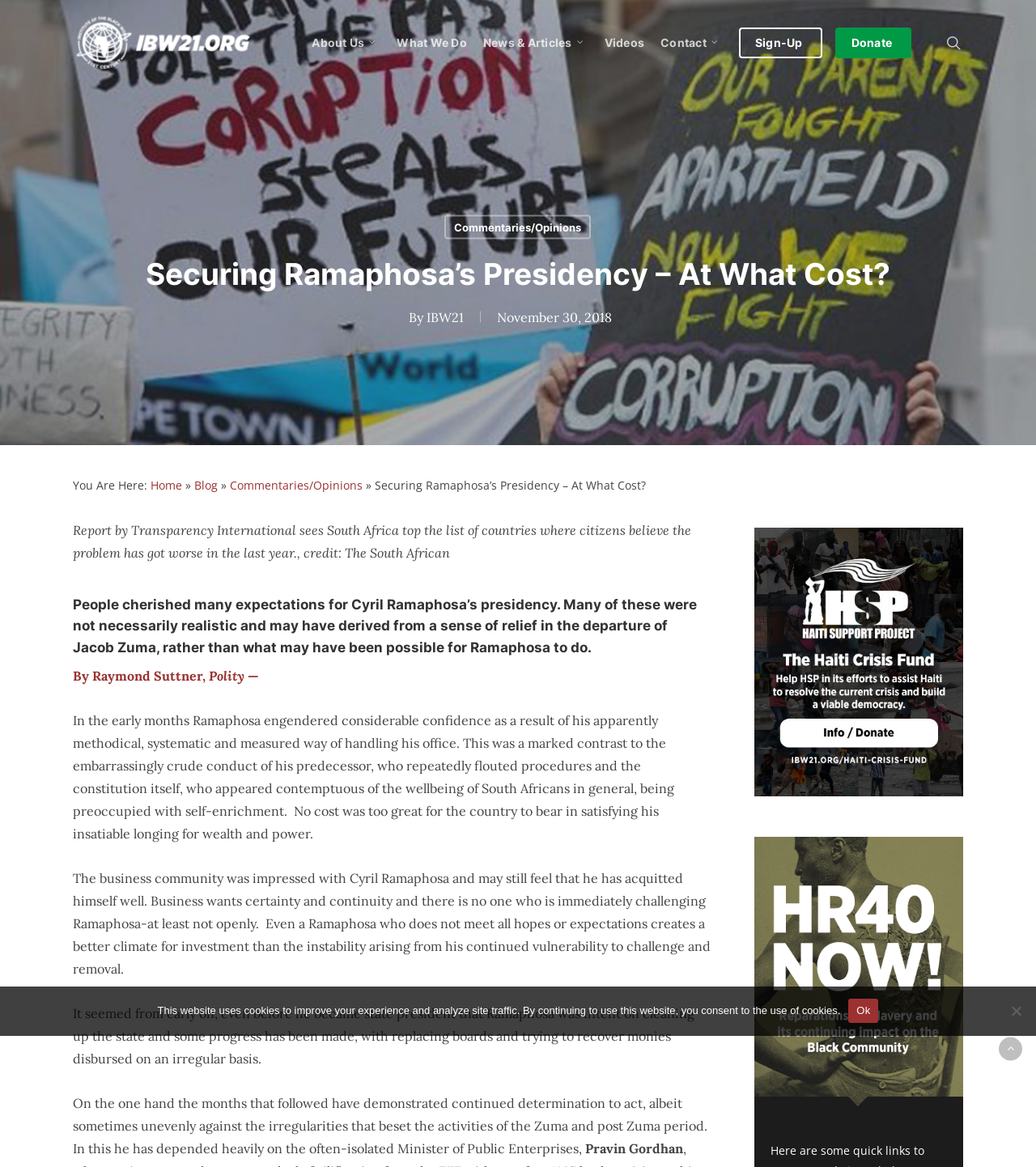Provide the bounding box coordinates for the area that should be clicked to complete the instruction: "Click the 'Sign-Up' link".

[0.713, 0.032, 0.79, 0.042]